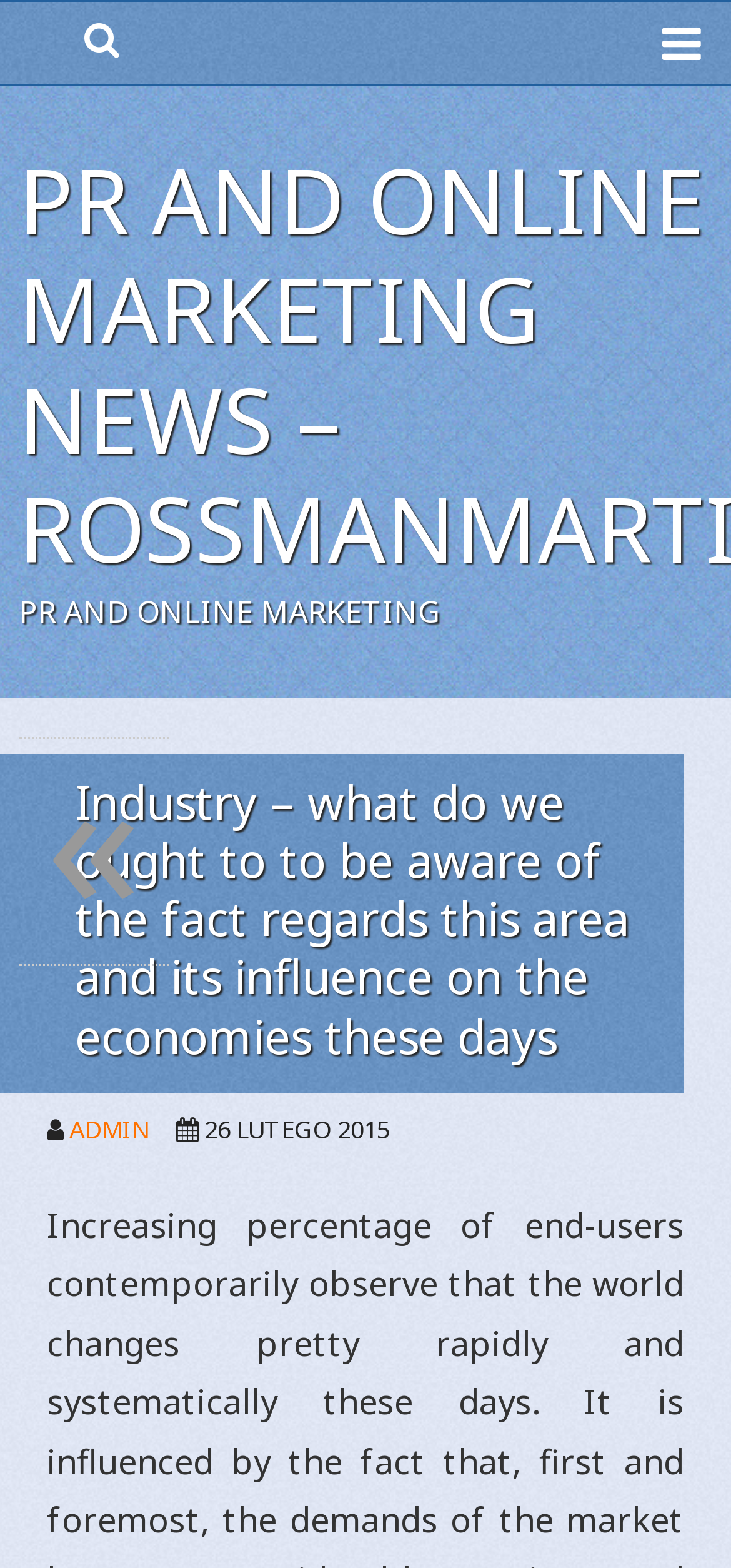Give a one-word or one-phrase response to the question: 
What type of content is on this webpage?

PR and online marketing news